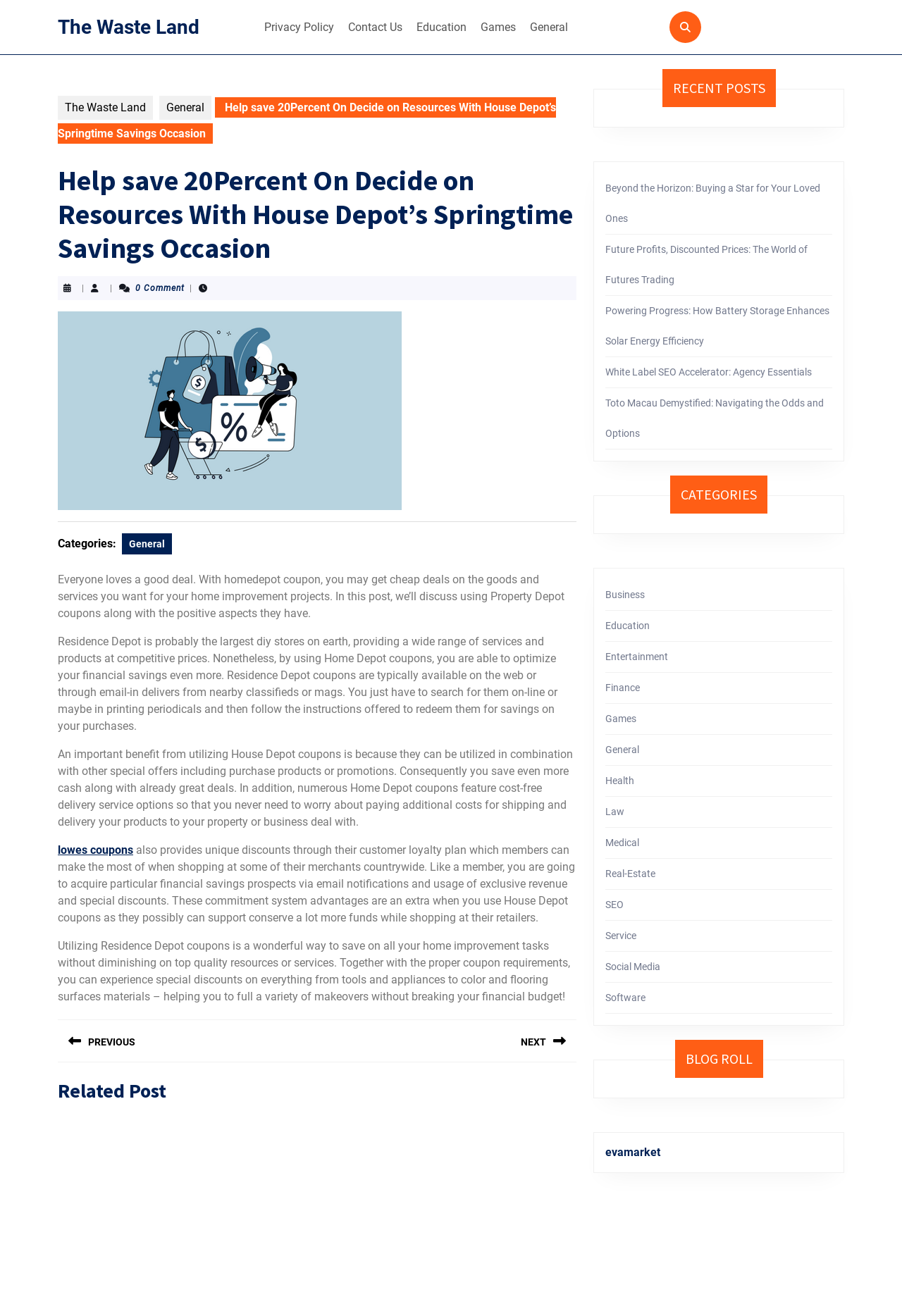How many categories are listed?
From the screenshot, supply a one-word or short-phrase answer.

14